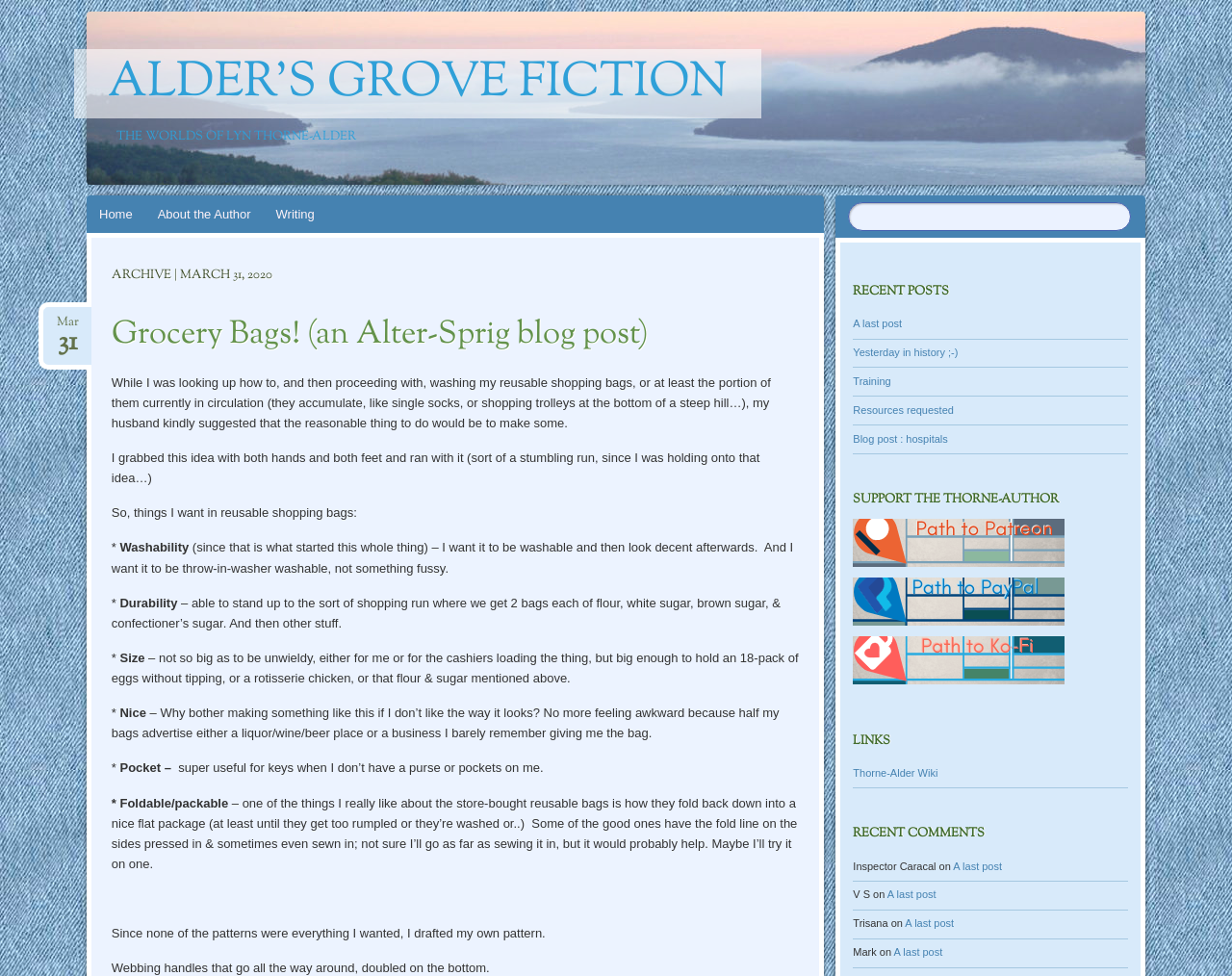Identify and provide the bounding box coordinates of the UI element described: "About the Author". The coordinates should be formatted as [left, top, right, bottom], with each number being a float between 0 and 1.

[0.118, 0.201, 0.214, 0.239]